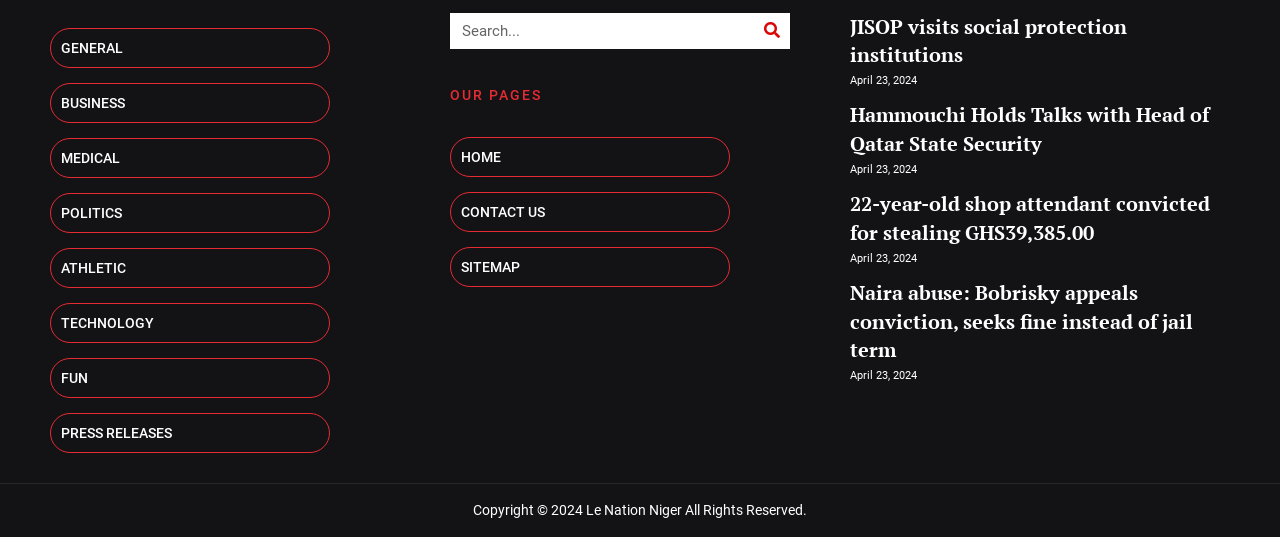What is the name of the website?
Please answer the question with a detailed response using the information from the screenshot.

I looked at the link element at the bottom of the page and found that it says 'Le Nation Niger', which is likely the name of the website.